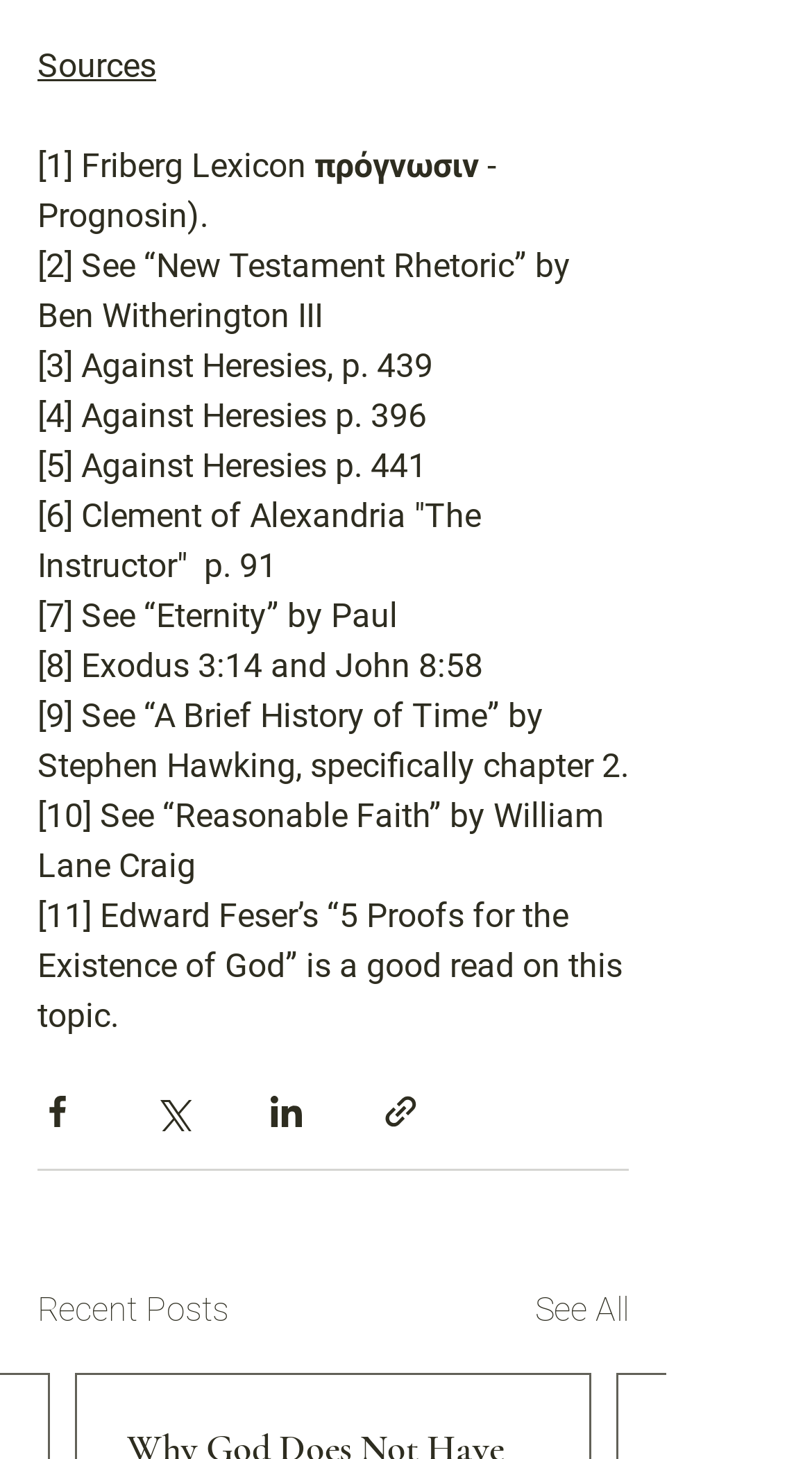Could you find the bounding box coordinates of the clickable area to complete this instruction: "Click the 'Share via Twitter' button"?

[0.187, 0.748, 0.236, 0.775]